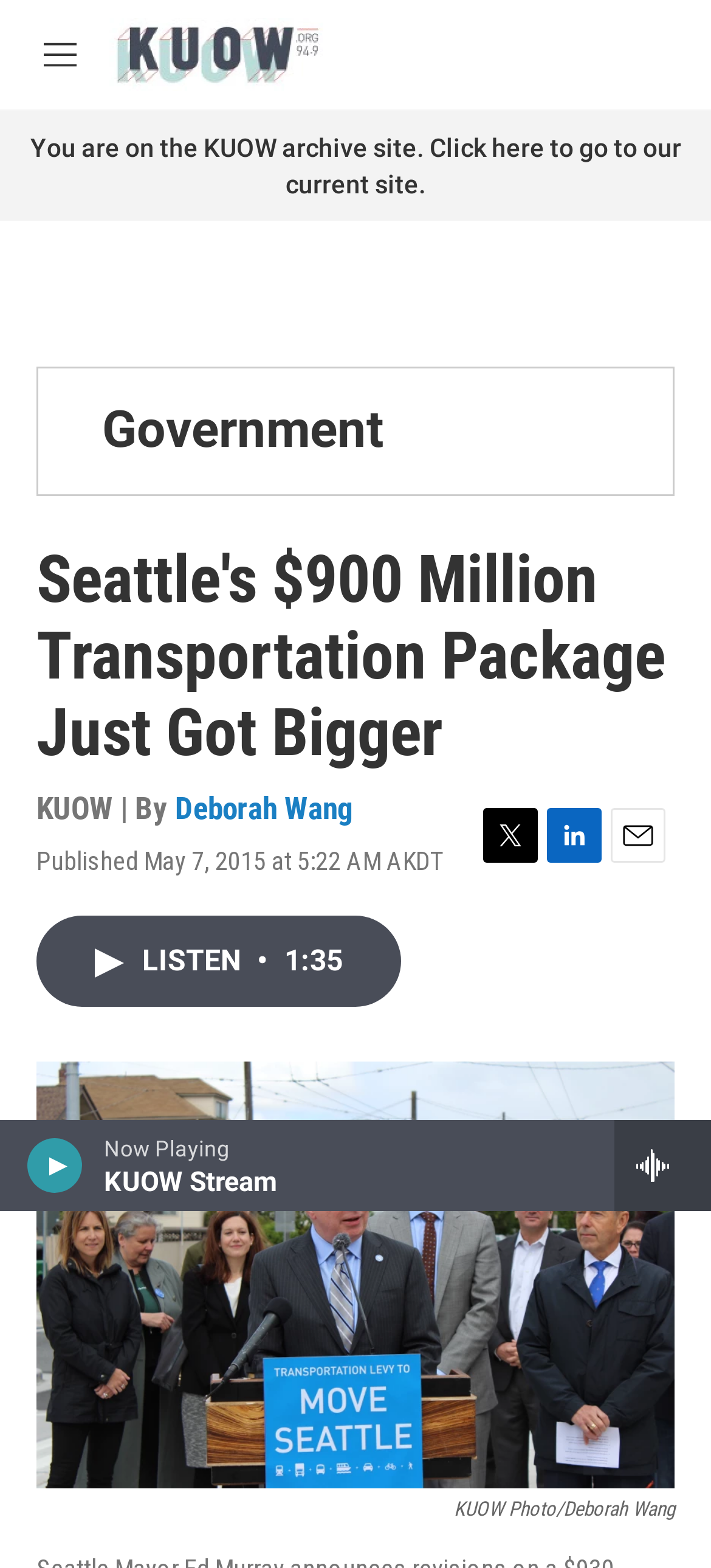What is the text of the webpage's headline?

Seattle's $900 Million Transportation Package Just Got Bigger